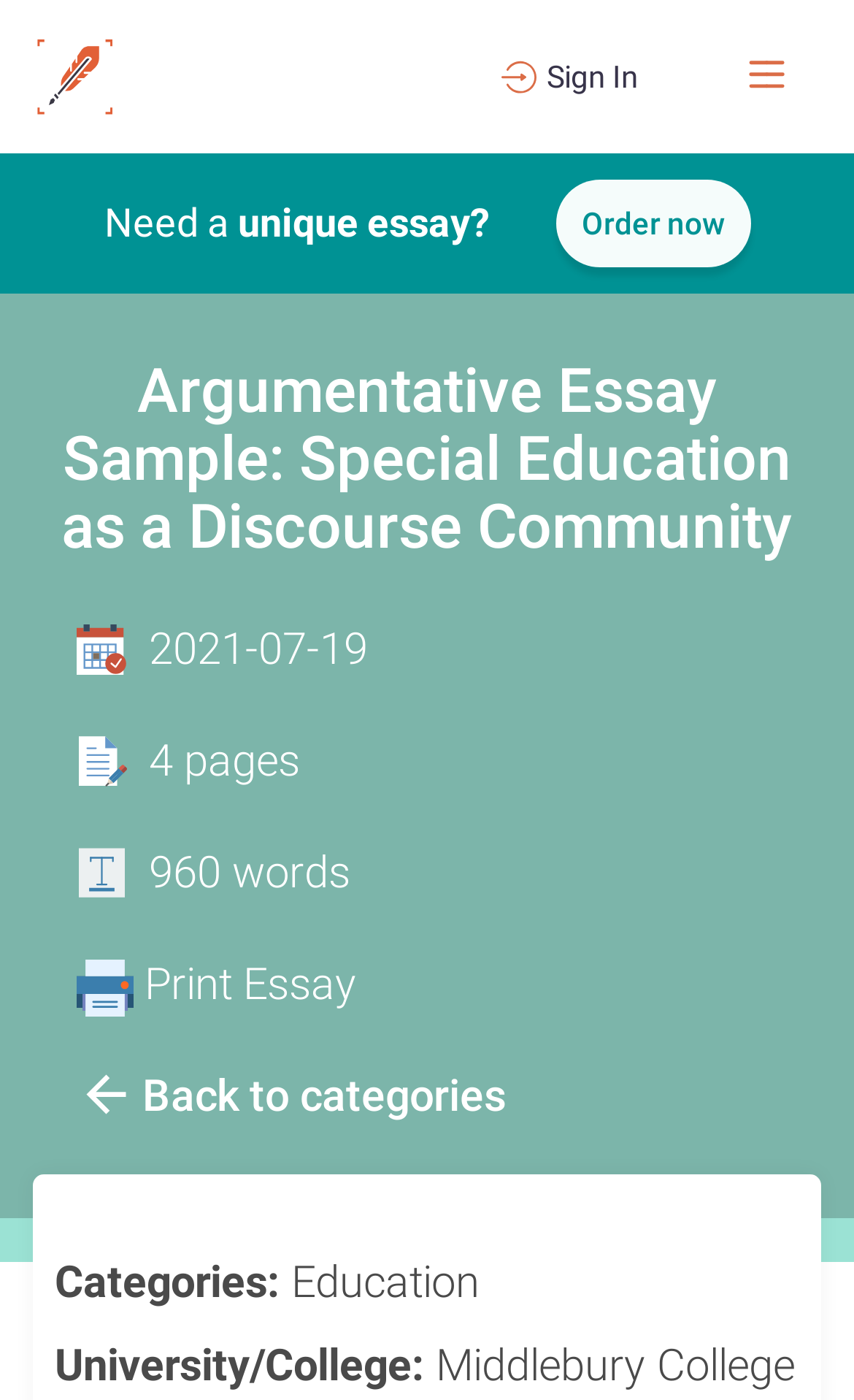Given the content of the image, can you provide a detailed answer to the question?
What is the purpose of the button with the text 'Order now'?

The button with the text 'Order now' is located below the text 'Need a unique essay?' and is likely a call-to-action button for users to place an order for a custom essay.